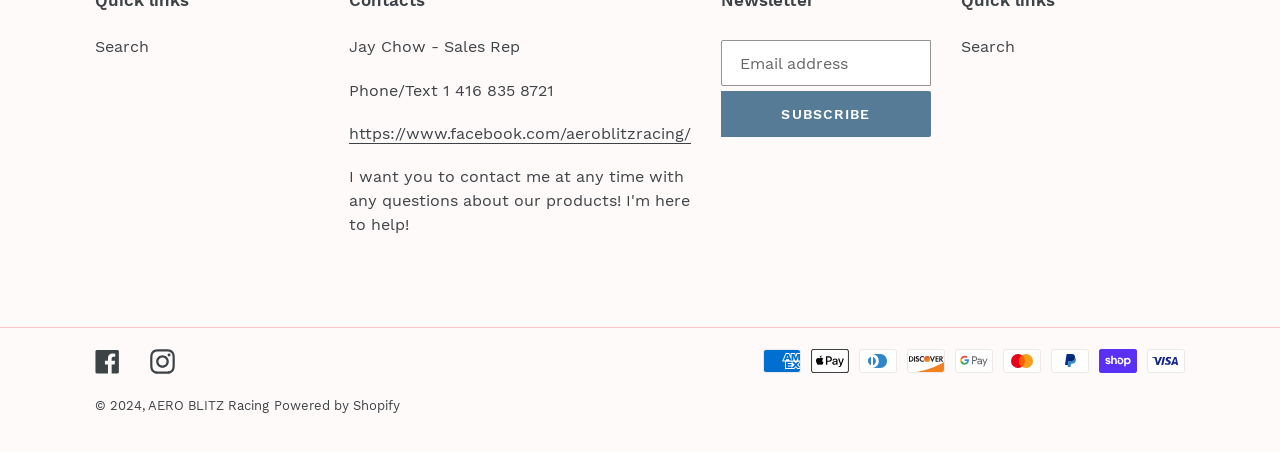What is the phone number of the sales representative?
Please give a detailed and elaborate answer to the question.

The phone number of the sales representative can be found in the static text element 'Phone/Text 1 416 835 8721' located below the sales representative's name, with a bounding box coordinate of [0.272, 0.178, 0.433, 0.22].